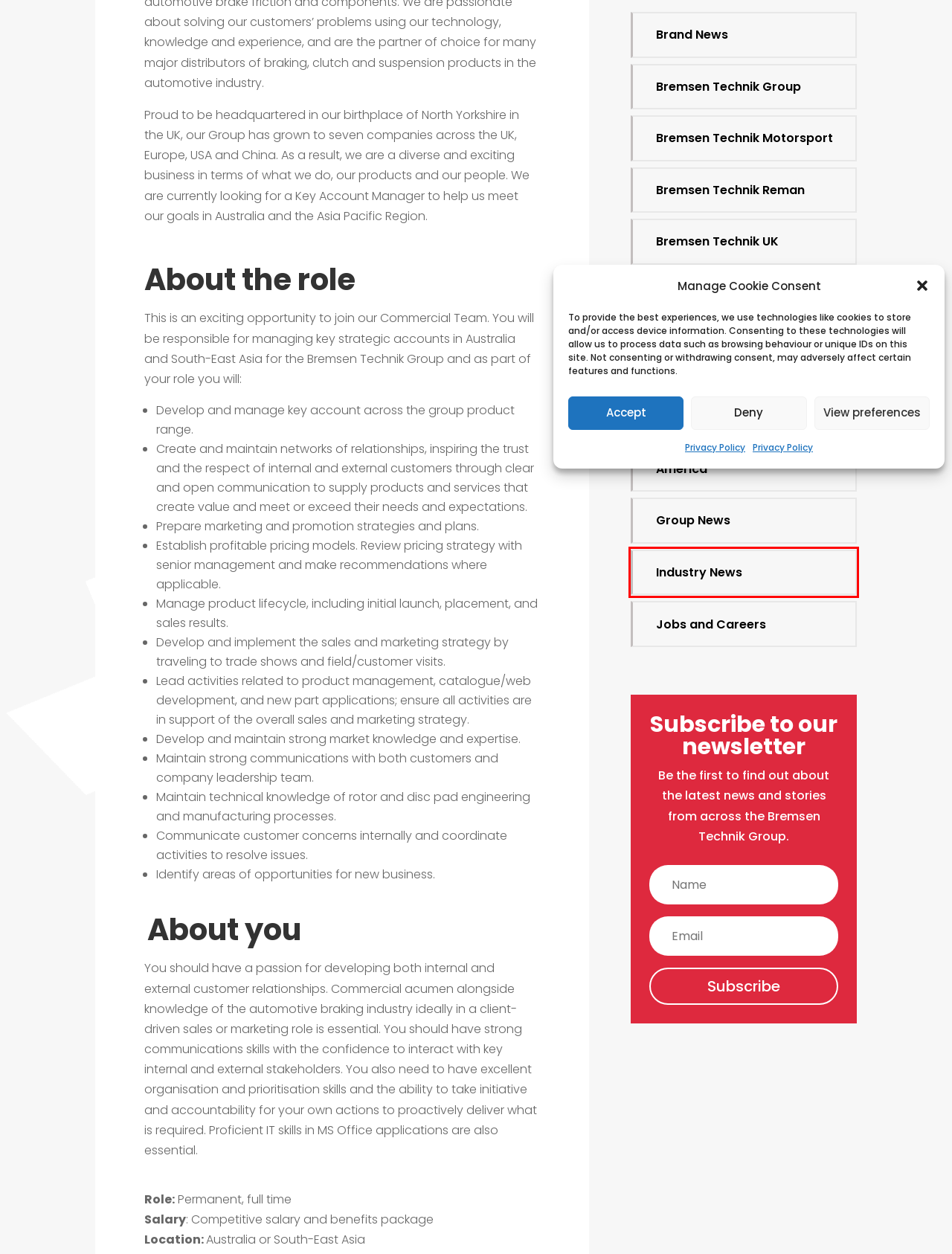Observe the screenshot of a webpage with a red bounding box around an element. Identify the webpage description that best fits the new page after the element inside the bounding box is clicked. The candidates are:
A. Bremsen Technik Reman Archives - Bremsen Technik Group
B. CAP VI Archives - Bremsen Technik Group
C. Bremsen Technik Motorsport Archives - Bremsen Technik Group
D. Celect Braking Archives - Bremsen Technik Group
E. Brand News Archives - Bremsen Technik Group
F. Celerity DRS Archives - Bremsen Technik Group
G. Privacy Policy - Bremsen Technik Group
H. Industry News Archives - Bremsen Technik Group

H